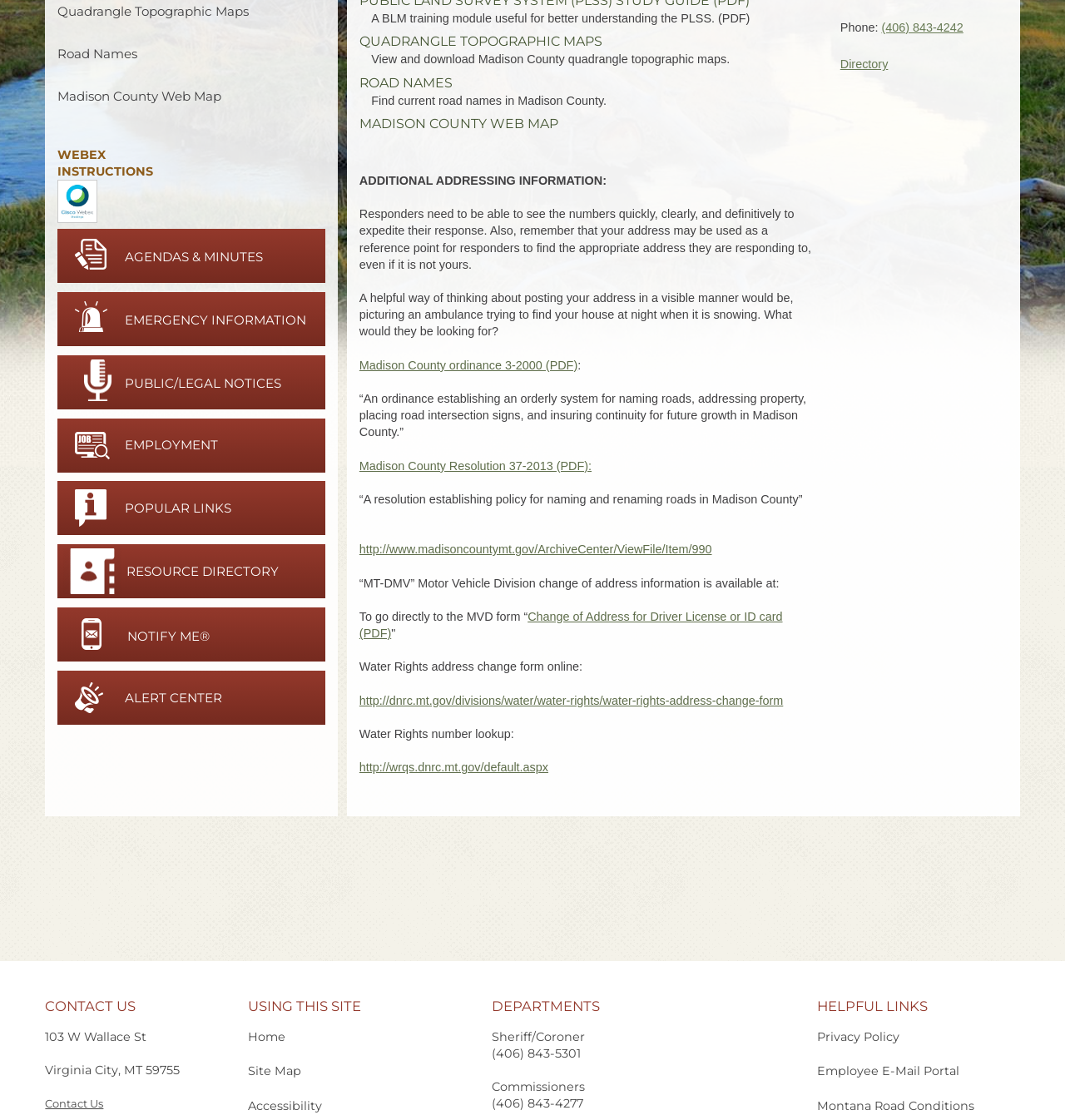Identify the bounding box for the UI element specified in this description: "Madison County Web Map". The coordinates must be four float numbers between 0 and 1, formatted as [left, top, right, bottom].

[0.337, 0.103, 0.524, 0.118]